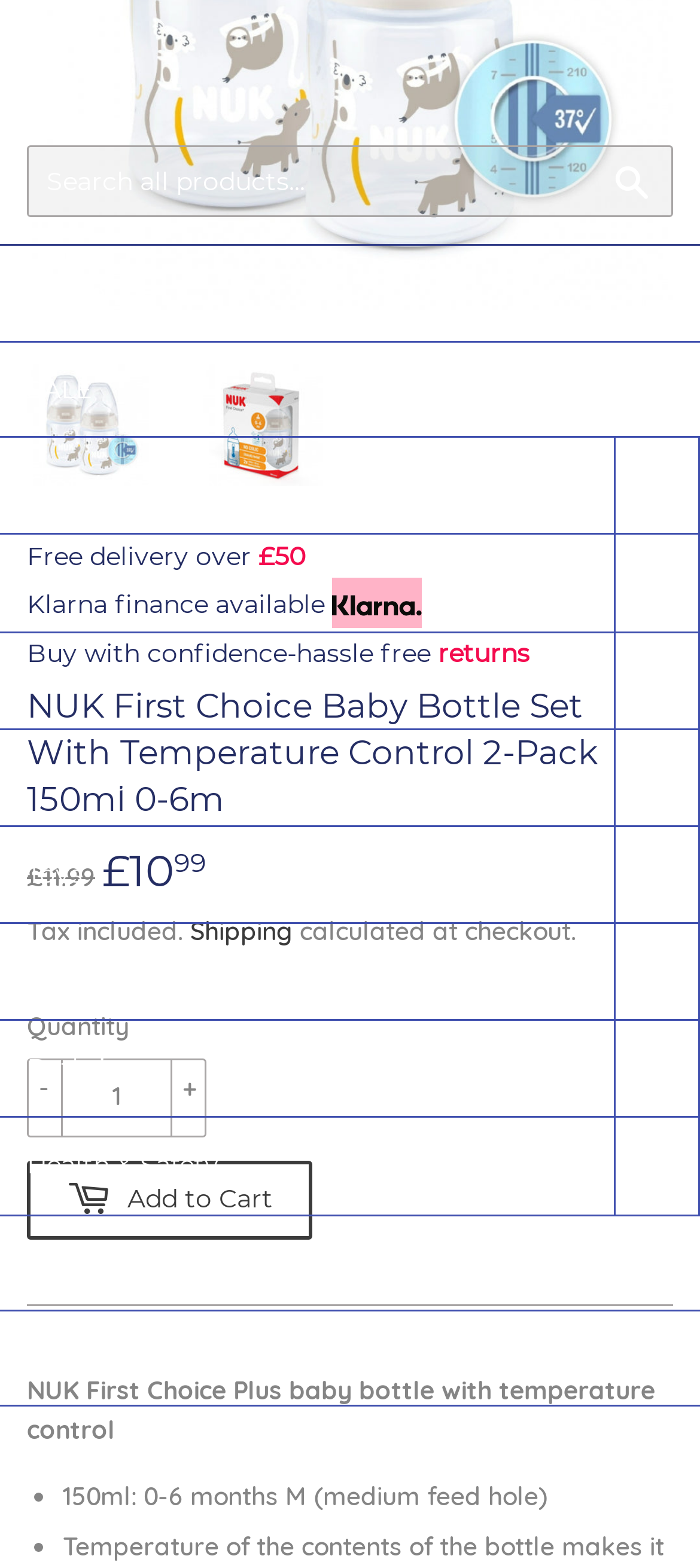Please specify the bounding box coordinates of the clickable region necessary for completing the following instruction: "Click the 'How We Work' button". The coordinates must consist of four float numbers between 0 and 1, i.e., [left, top, right, bottom].

None